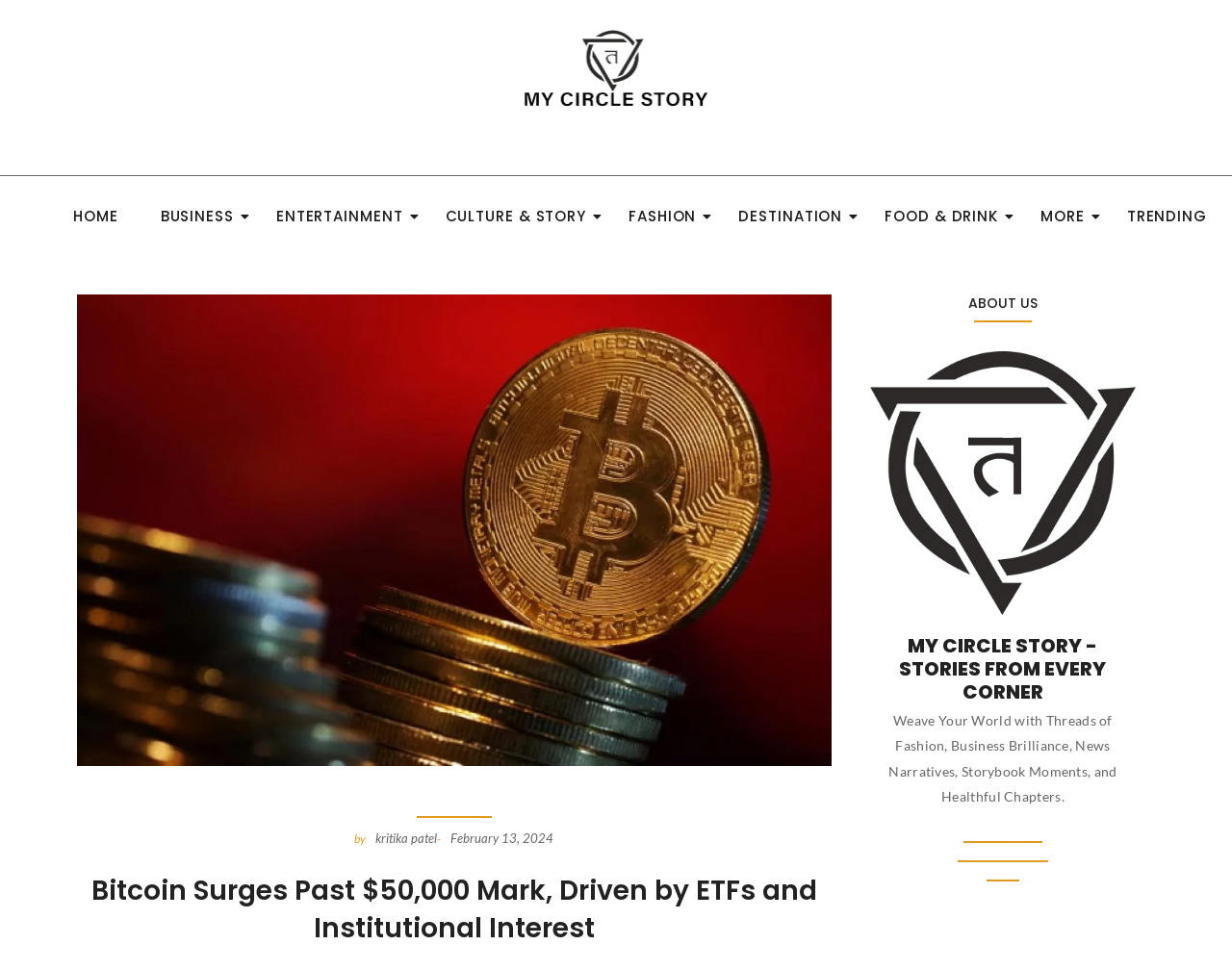Give the bounding box coordinates for this UI element: "ENTERTAINMENT". The coordinates should be four float numbers between 0 and 1, arranged as [left, top, right, bottom].

[0.215, 0.204, 0.336, 0.244]